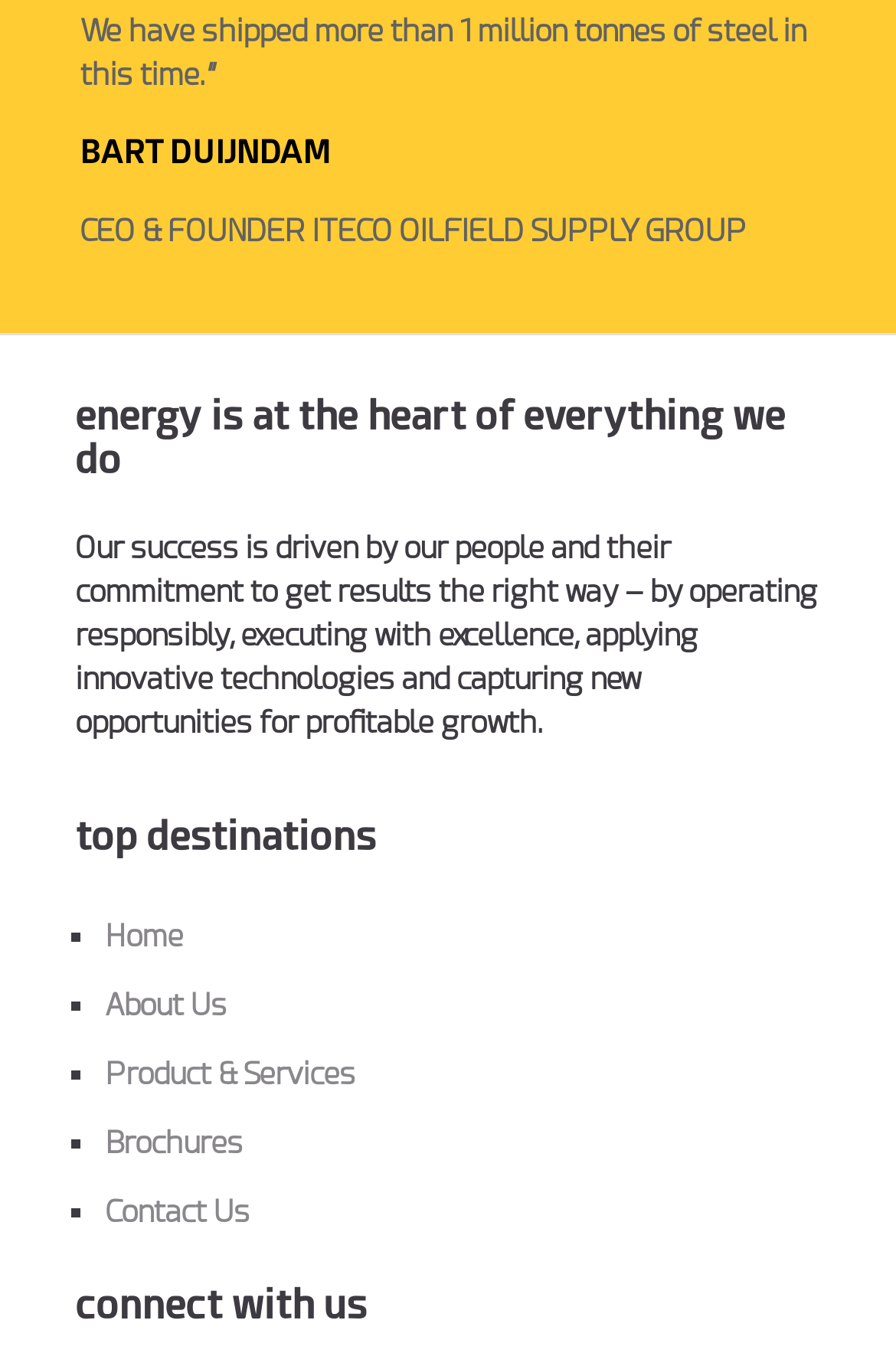Given the description: "Contact Us", determine the bounding box coordinates of the UI element. The coordinates should be formatted as four float numbers between 0 and 1, [left, top, right, bottom].

[0.118, 0.874, 0.279, 0.9]